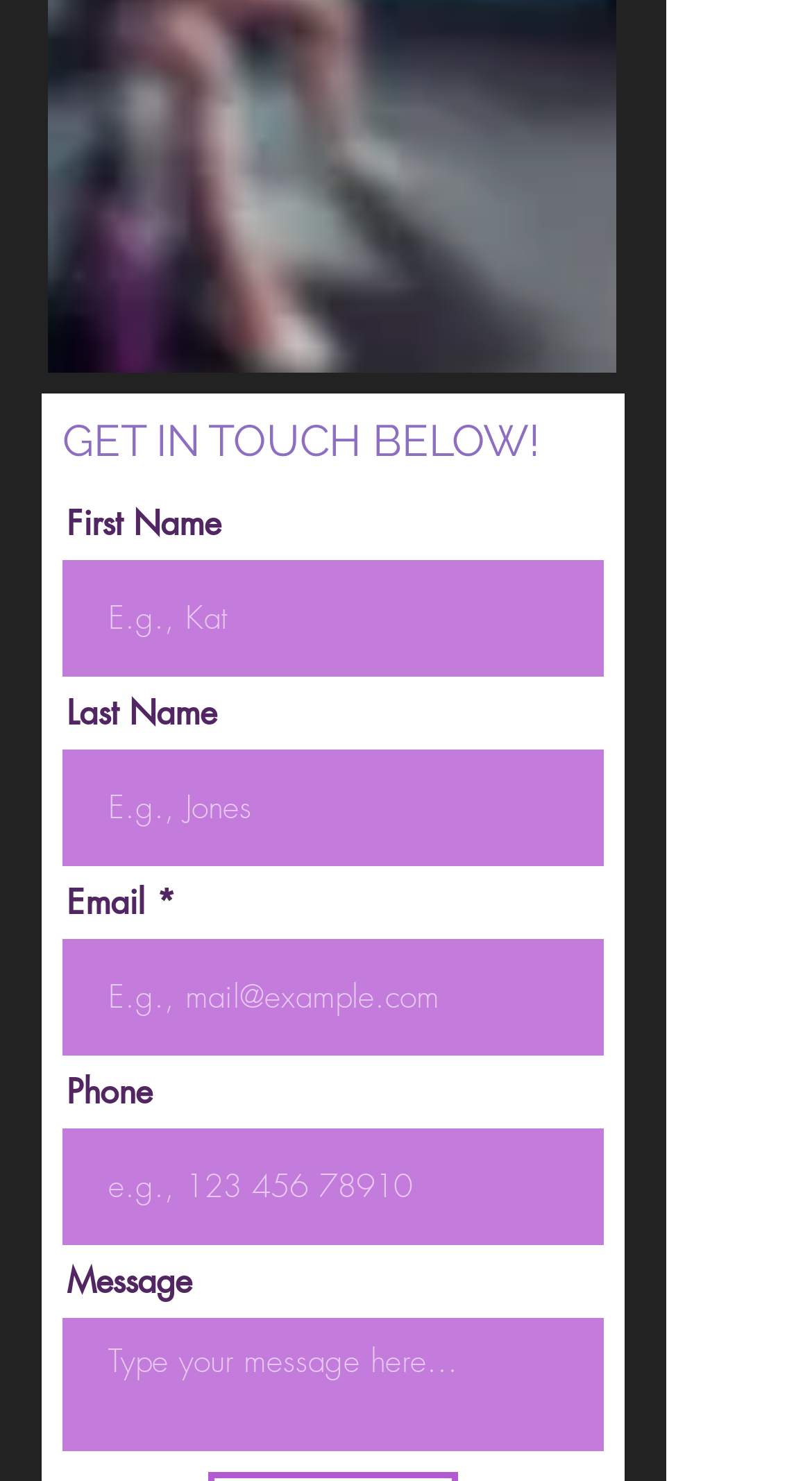What is the purpose of the form?
Give a single word or phrase as your answer by examining the image.

Contact